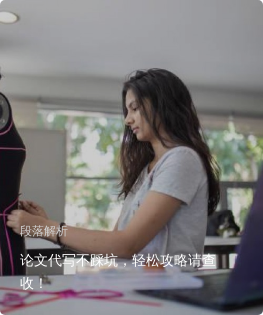Illustrate the scene in the image with a detailed description.

The image features a woman engaged in a creative task, likely related to fashion or design, as she attentively adjusts a dress form. The setting appears to be a bright, well-lit room with large windows that allow natural light to flood in, creating an inspiring atmosphere. Text overlayed on the image reads "论文代写不踩坑，轻松攻略请查收！", which translates to "Avoid pitfalls in paper writing—find easy strategies here!" This suggests that the context of the image is linked to guides or resources for students on writing academic papers or seeking writing assistance, particularly in a way that is user-friendly and approachable.